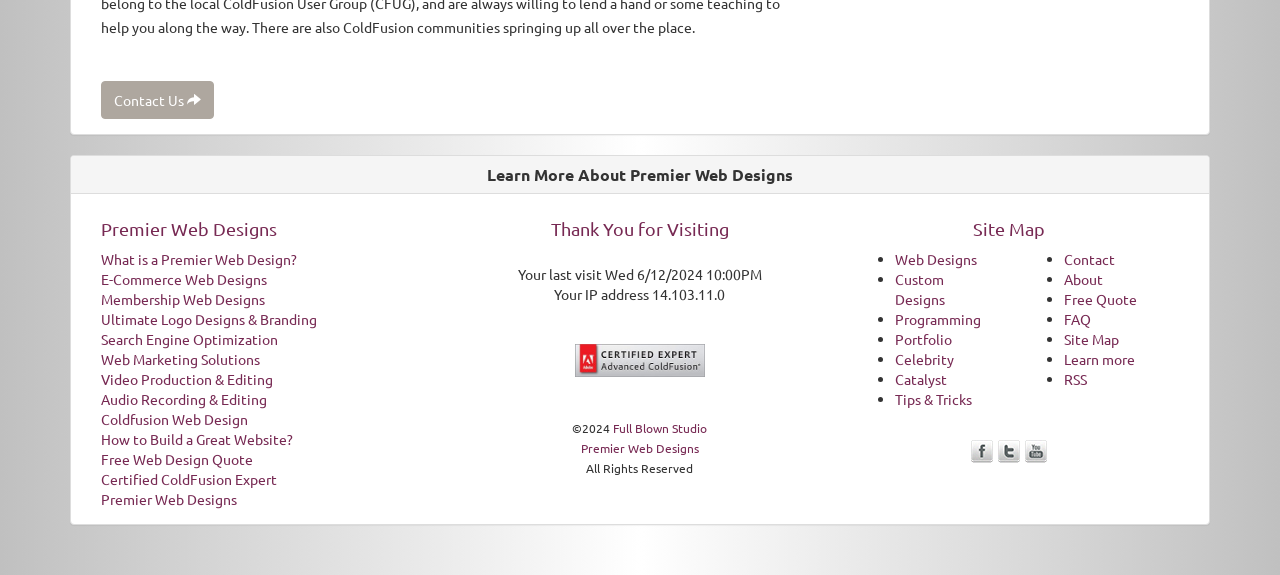Please locate the bounding box coordinates of the element that needs to be clicked to achieve the following instruction: "Click Contact Us". The coordinates should be four float numbers between 0 and 1, i.e., [left, top, right, bottom].

[0.079, 0.141, 0.167, 0.207]